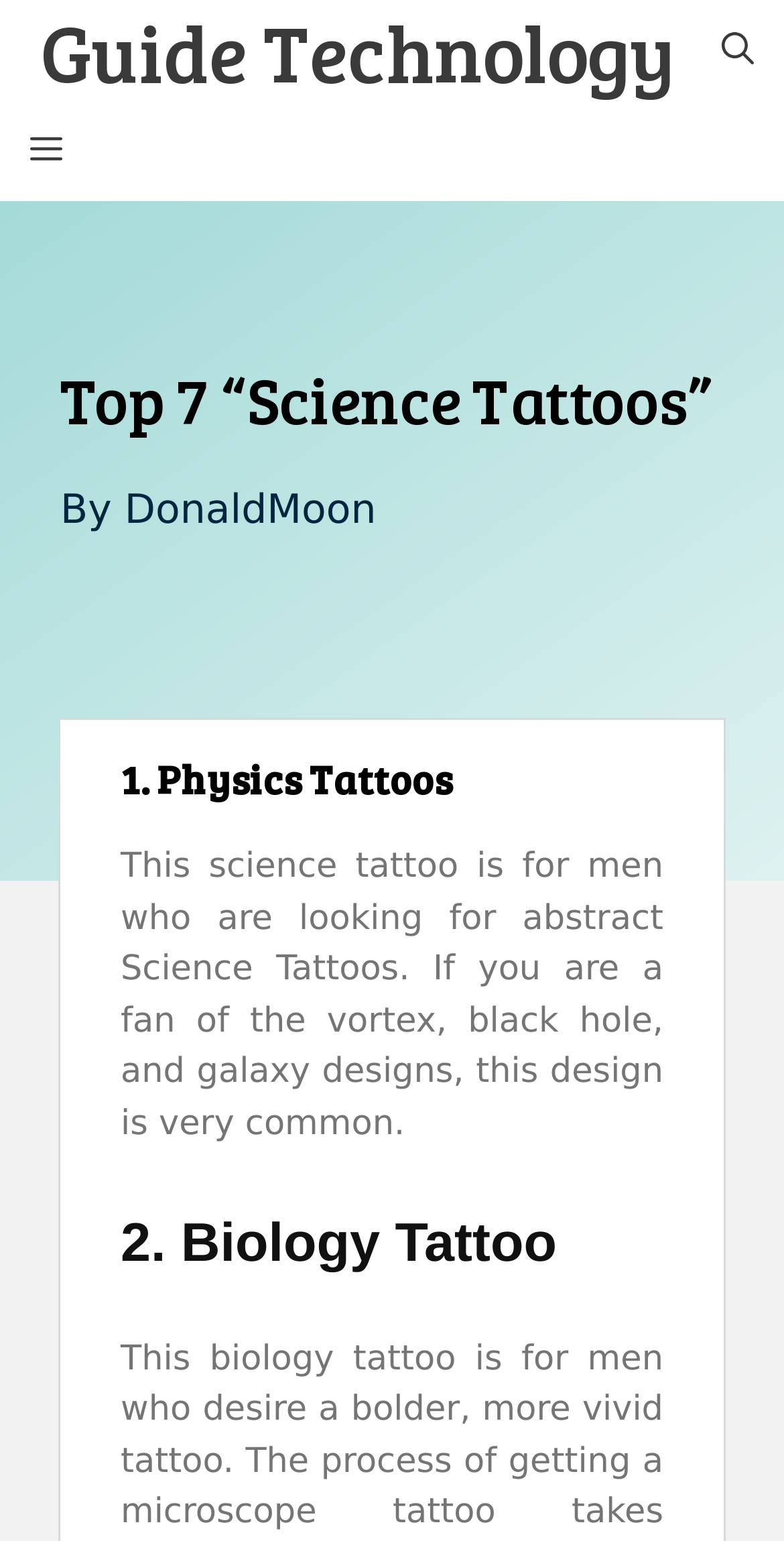Please extract the primary headline from the webpage.

Top 7 “Science Tattoos”